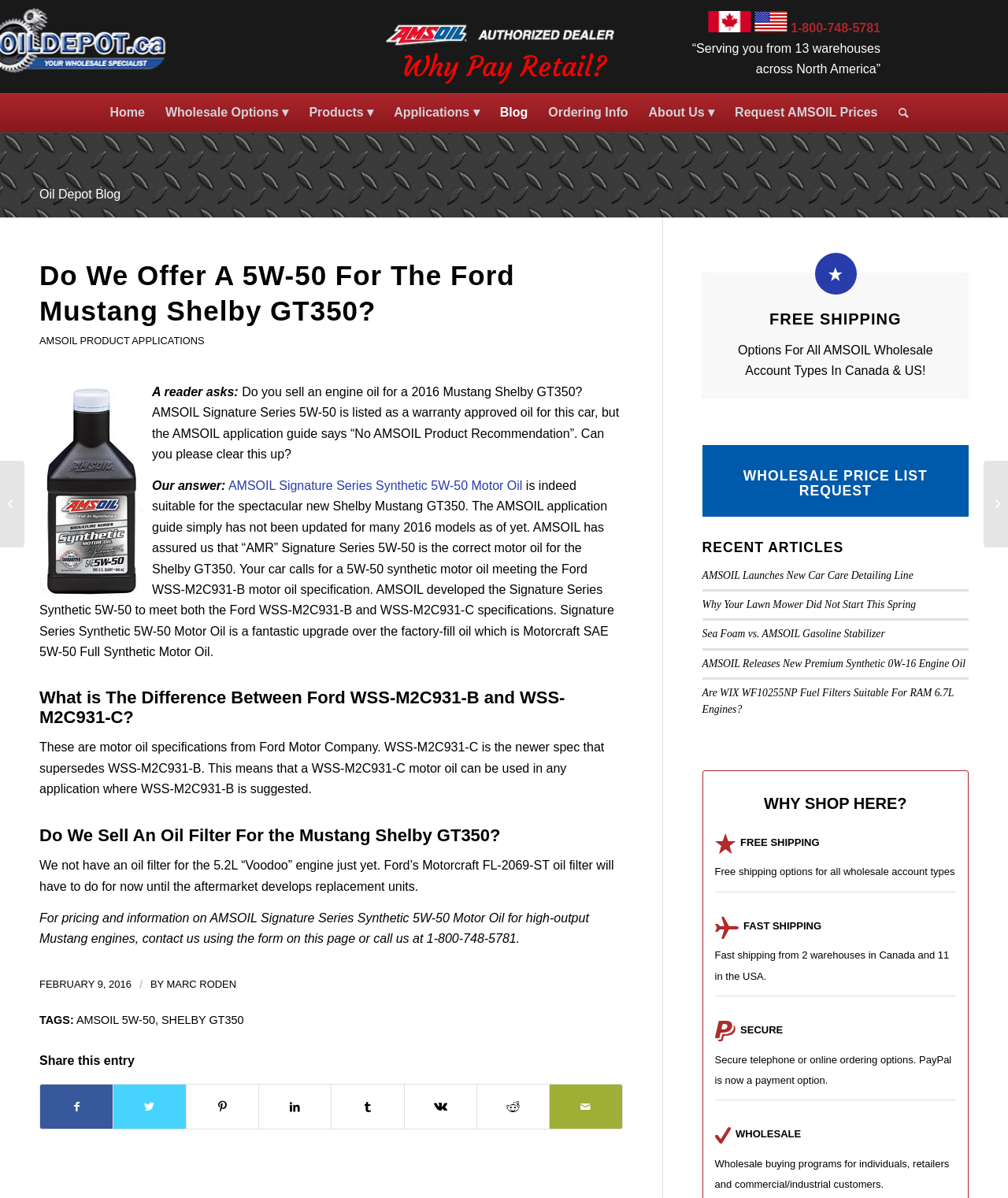Determine the bounding box coordinates of the clickable area required to perform the following instruction: "Search for products". The coordinates should be represented as four float numbers between 0 and 1: [left, top, right, bottom].

[0.881, 0.078, 0.901, 0.11]